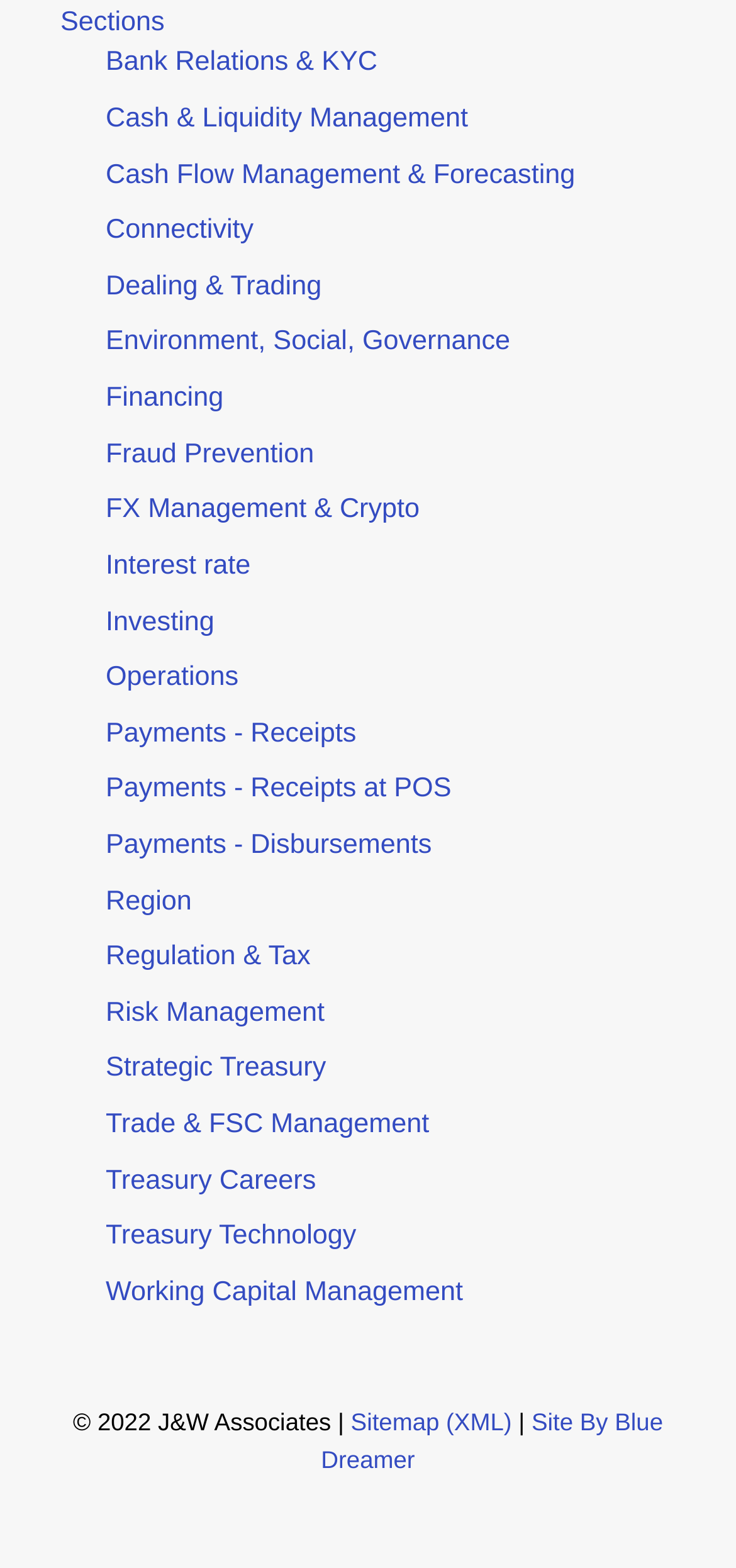How many links are related to 'Payments'?
Ensure your answer is thorough and detailed.

There are three links related to 'Payments' on the webpage, which are 'Payments - Receipts', 'Payments - Receipts at POS', and 'Payments - Disbursements'.